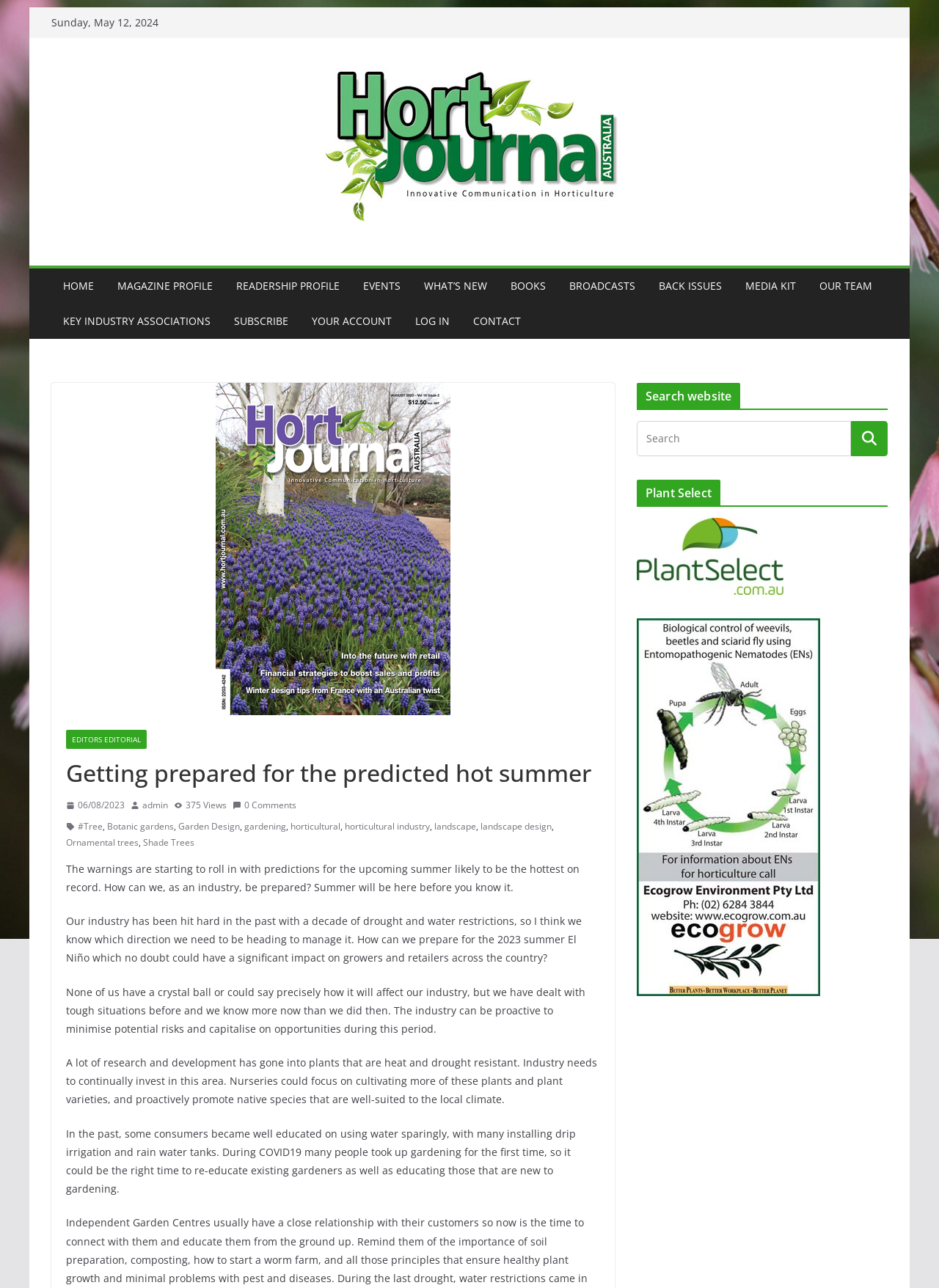Specify the bounding box coordinates of the area to click in order to execute this command: 'Click on the 'HOME' link'. The coordinates should consist of four float numbers ranging from 0 to 1, and should be formatted as [left, top, right, bottom].

[0.067, 0.214, 0.1, 0.23]